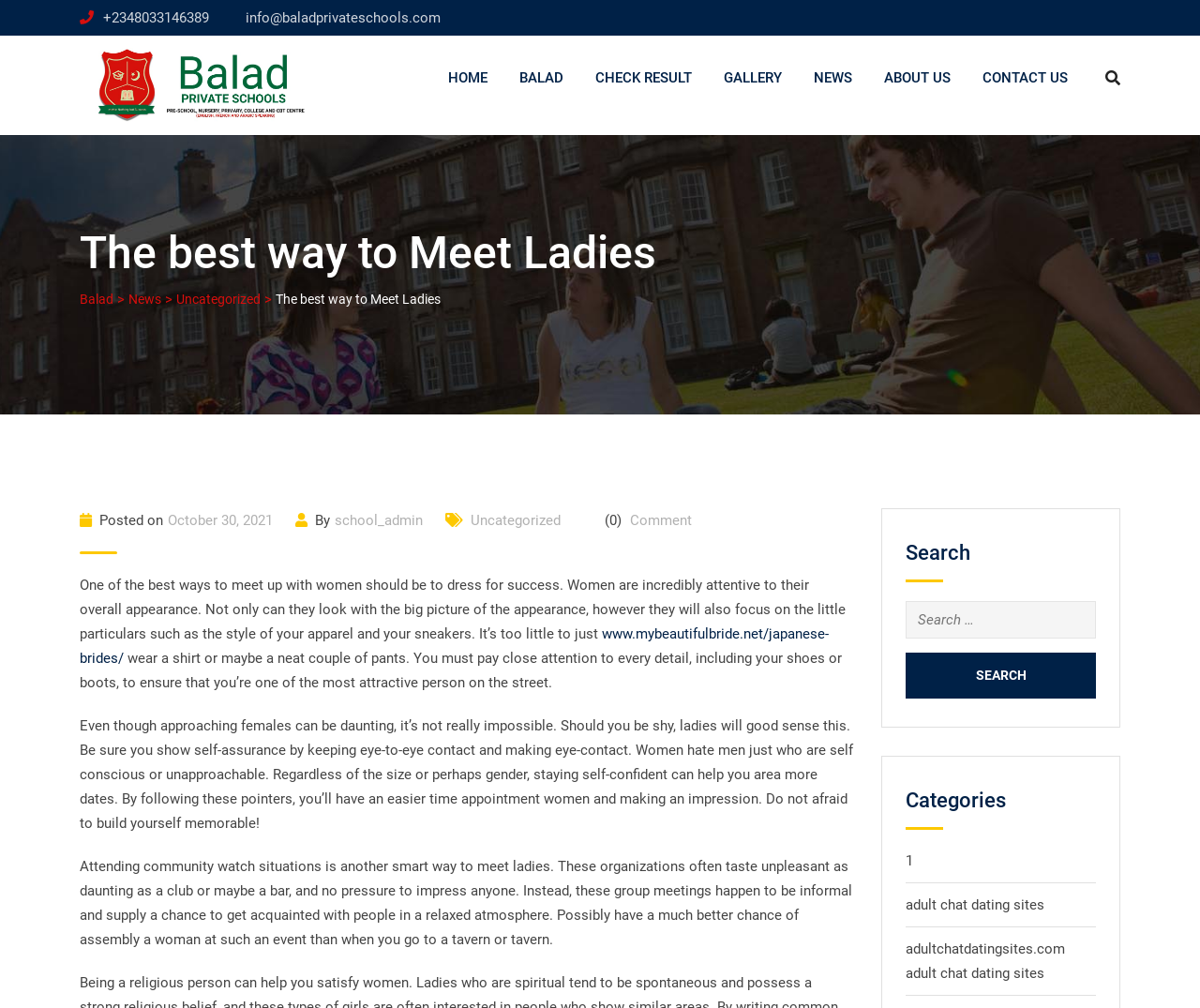Provide a thorough description of the webpage you see.

This webpage appears to be a blog or article page from a website called "Balad". At the top of the page, there is a navigation menu with links to "HOME", "BALAD", "CHECK RESULT", "GALLERY", "NEWS", "ABOUT US", and "CONTACT US". Below the navigation menu, there is a heading that reads "The best way to Meet Ladies". 

To the left of the heading, there is a logo or image of "Balad" with a link to the website's homepage. Below the heading, there is a paragraph of text that discusses tips on how to meet women, including dressing well and being confident. The text also mentions attending community watch situations as a way to meet women.

On the right side of the page, there is a search bar with a button labeled "SEARCH". Above the search bar, there is a heading that reads "Search". Below the search bar, there is a heading that reads "Categories" with links to various categories, including "1" and "adult chat dating sites".

At the top right corner of the page, there are social media links, including Facebook, Twitter, and Instagram. There is also a link to the website's email address, "info@baladprivateschools.com", and a phone number, "+2348033146389".